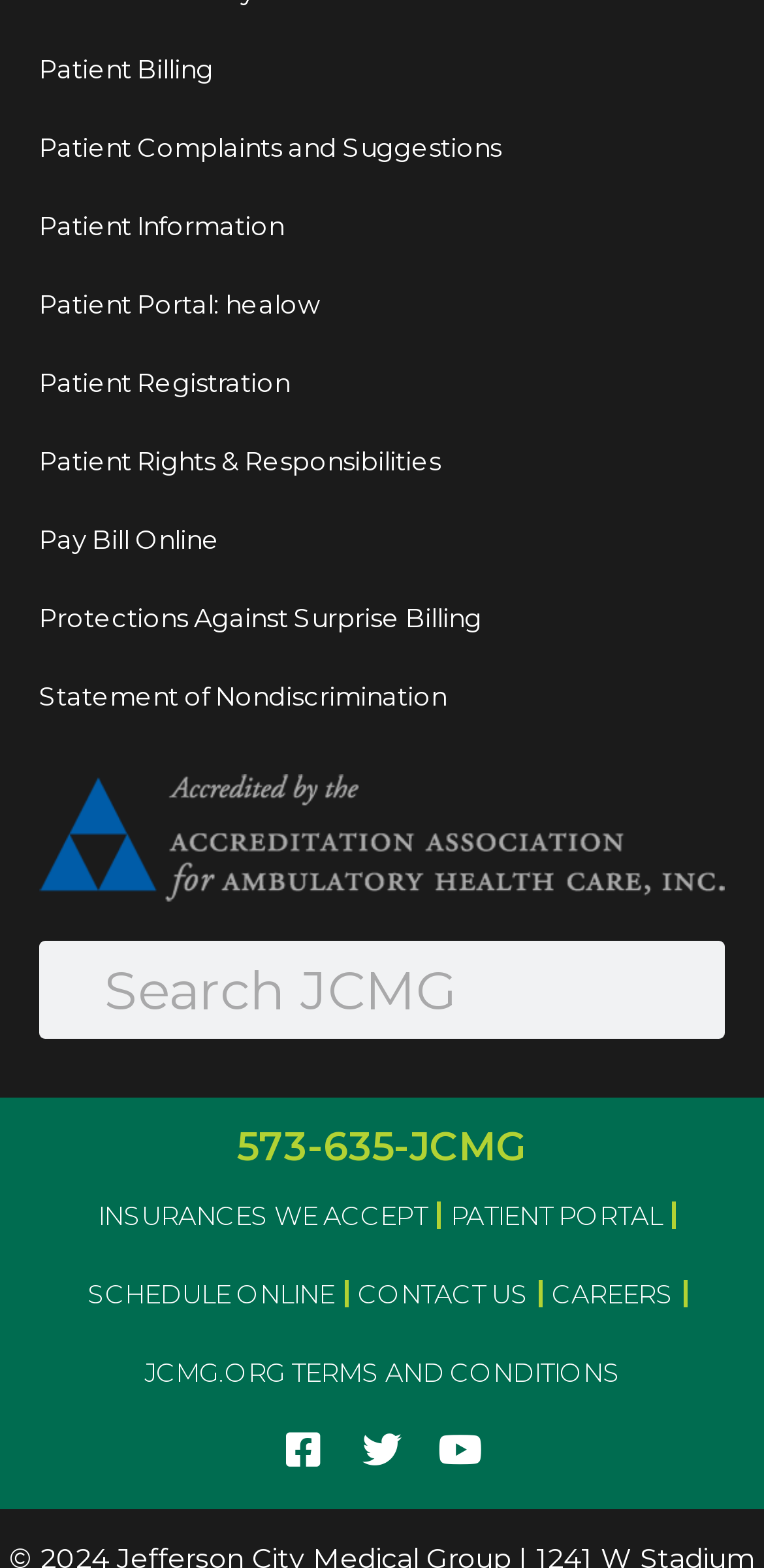Give a one-word or phrase response to the following question: How many links are available in the navigation menu?

5